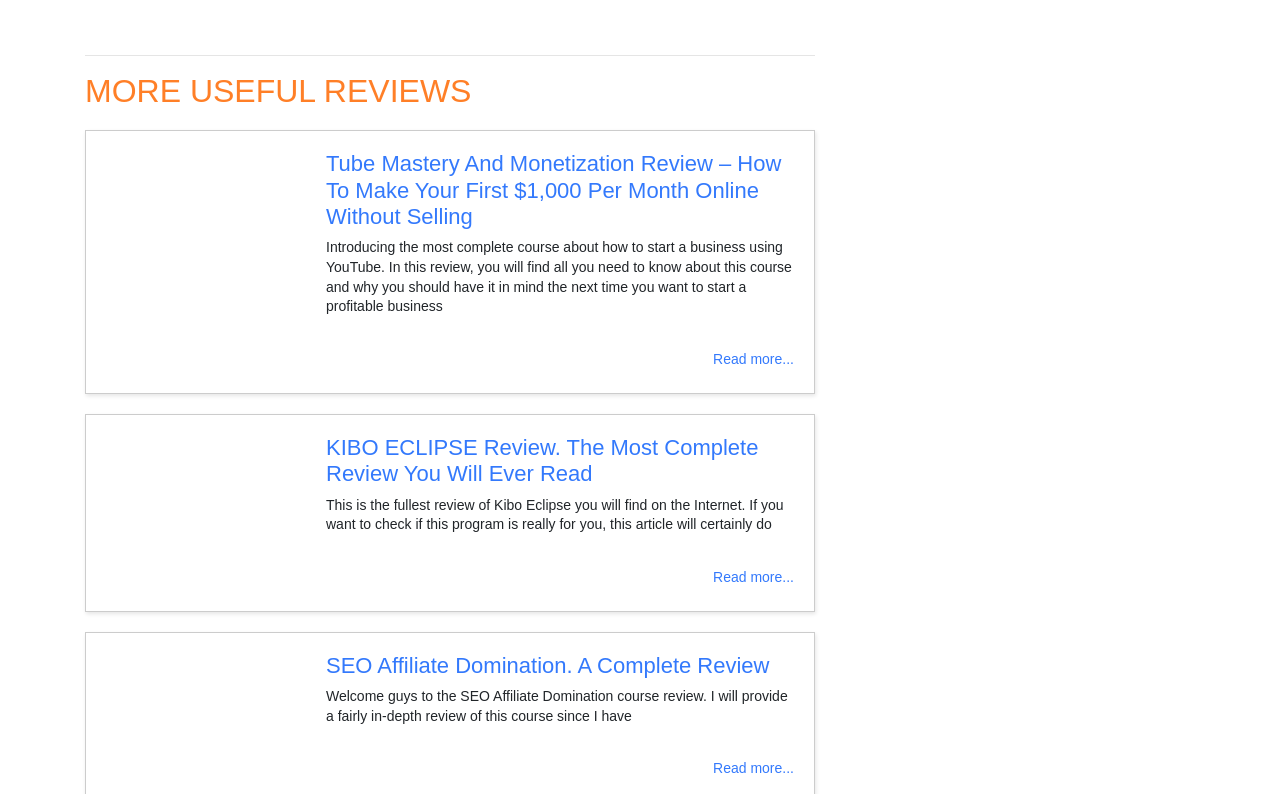Please identify the bounding box coordinates of the element's region that needs to be clicked to fulfill the following instruction: "Check the review of SEO Affiliate Domination". The bounding box coordinates should consist of four float numbers between 0 and 1, i.e., [left, top, right, bottom].

[0.255, 0.822, 0.62, 0.855]